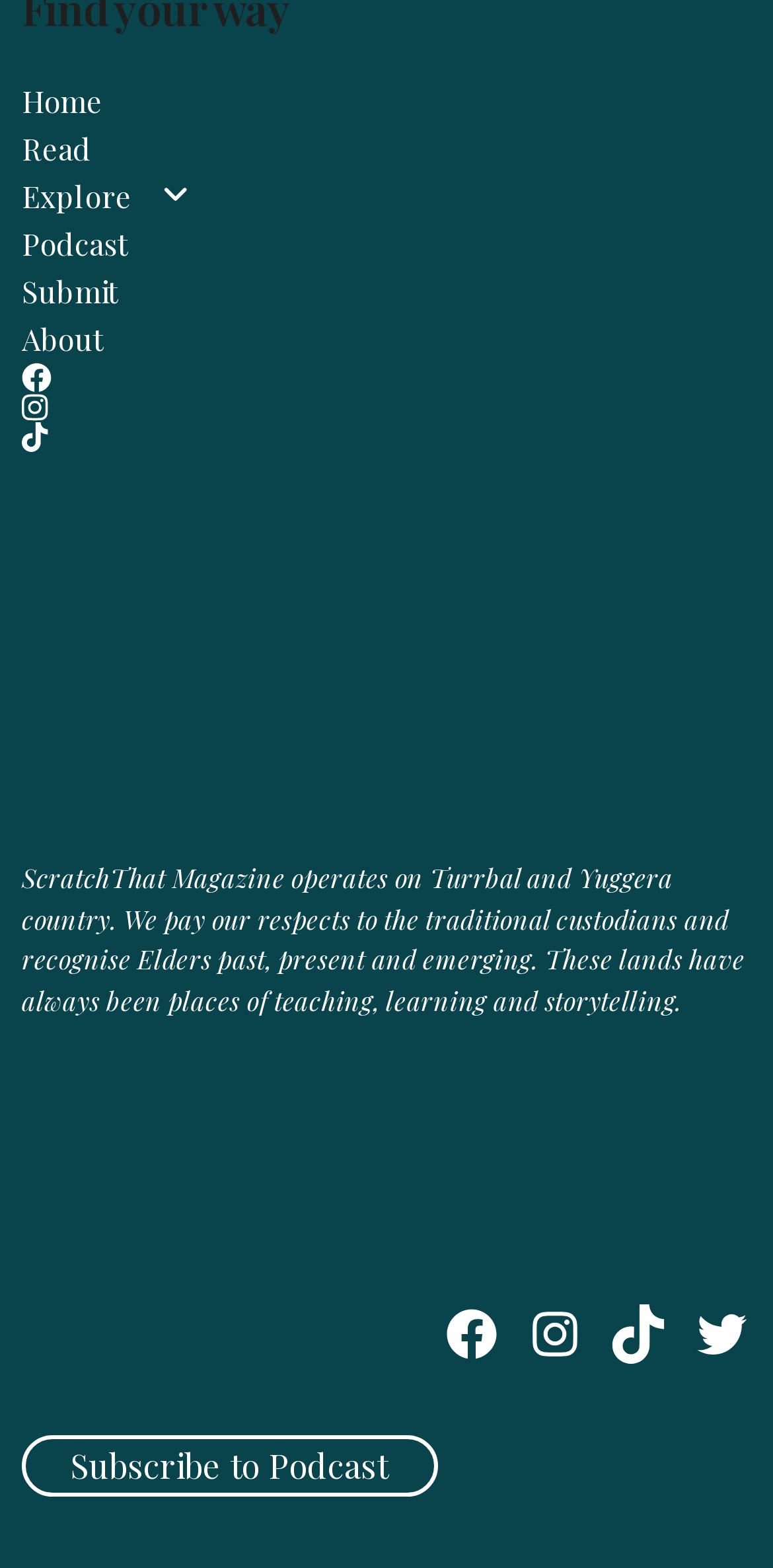Provide your answer to the question using just one word or phrase: How many ways are there to subscribe to the podcast?

1